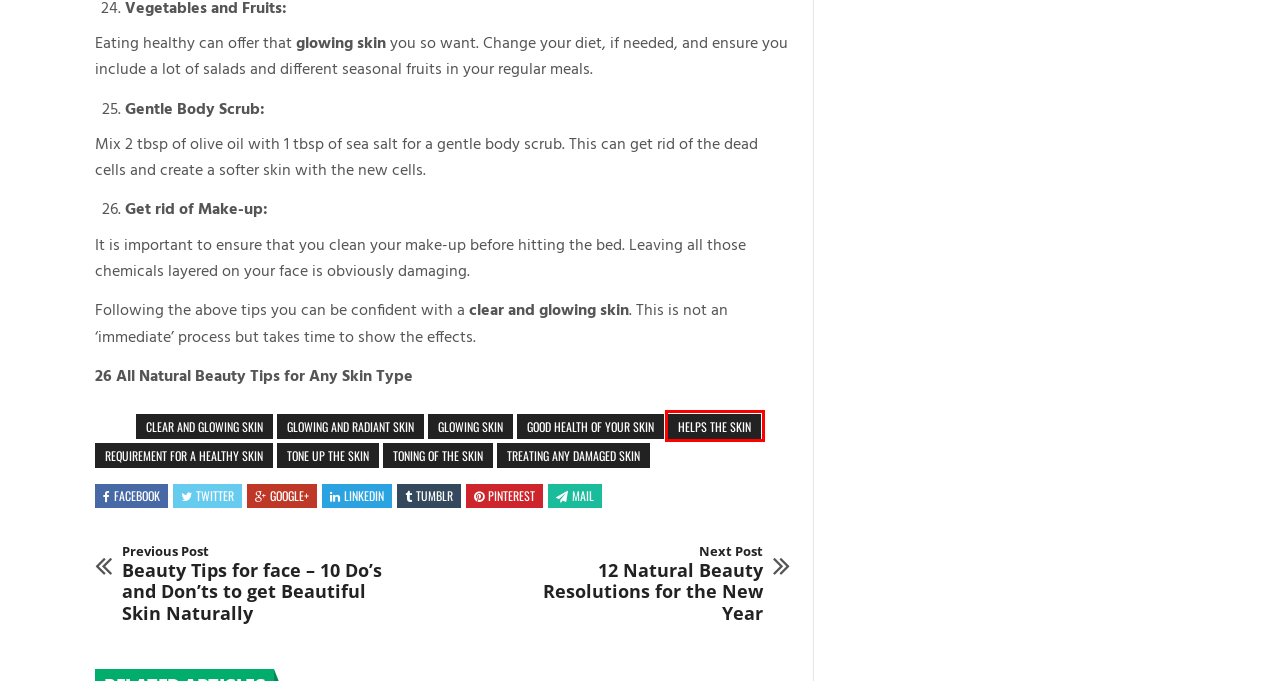You are given a webpage screenshot where a red bounding box highlights an element. Determine the most fitting webpage description for the new page that loads after clicking the element within the red bounding box. Here are the candidates:
A. helps the skin Archives - Beauty Tips
B. tone up the skin Archives - Beauty Tips
C. good health of your skin Archives - Beauty Tips
D. Beauty Tips for face – 10 Do’s and Don’ts to get Beautiful Skin Naturally -
E. toning of the skin Archives - Beauty Tips
F. treating any damaged skin Archives - Beauty Tips
G. clear and glowing skin Archives - Beauty Tips
H. requirement for a healthy skin Archives - Beauty Tips

A